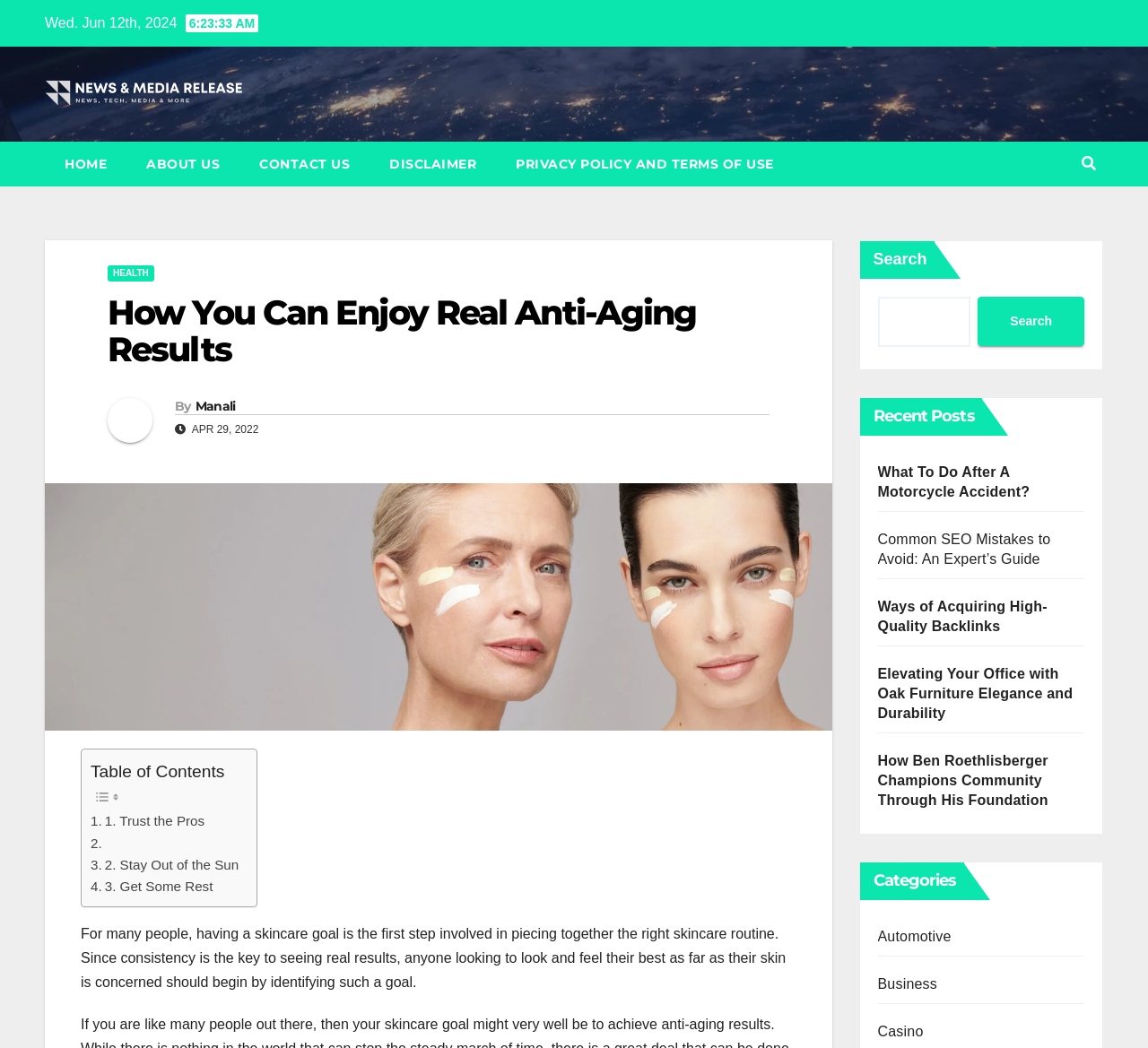Identify the bounding box coordinates of the clickable section necessary to follow the following instruction: "Search for something". The coordinates should be presented as four float numbers from 0 to 1, i.e., [left, top, right, bottom].

[0.764, 0.283, 0.845, 0.331]